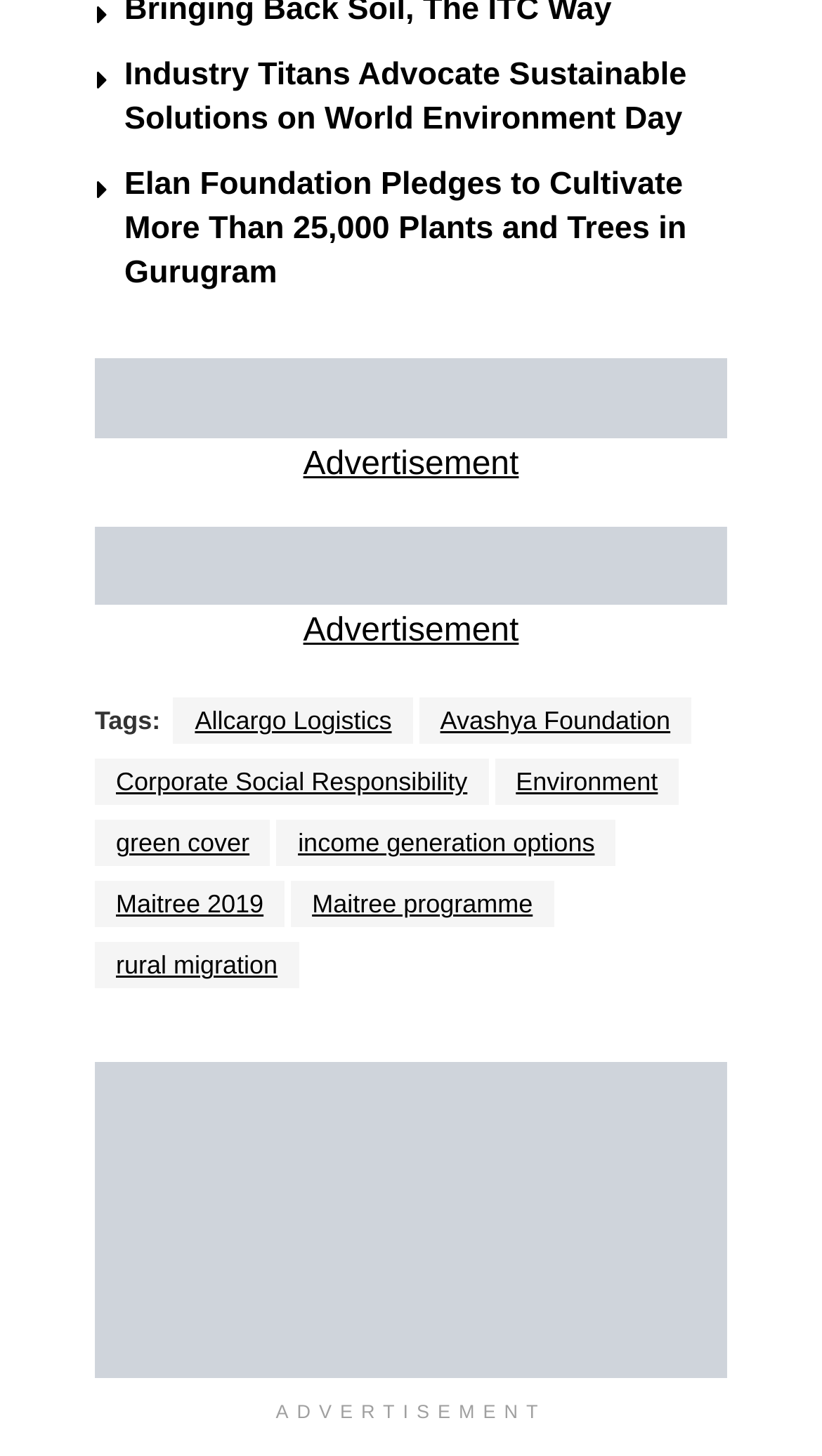Determine the bounding box coordinates of the area to click in order to meet this instruction: "Explore the India EPR Awards 2024".

[0.115, 0.73, 0.885, 0.947]